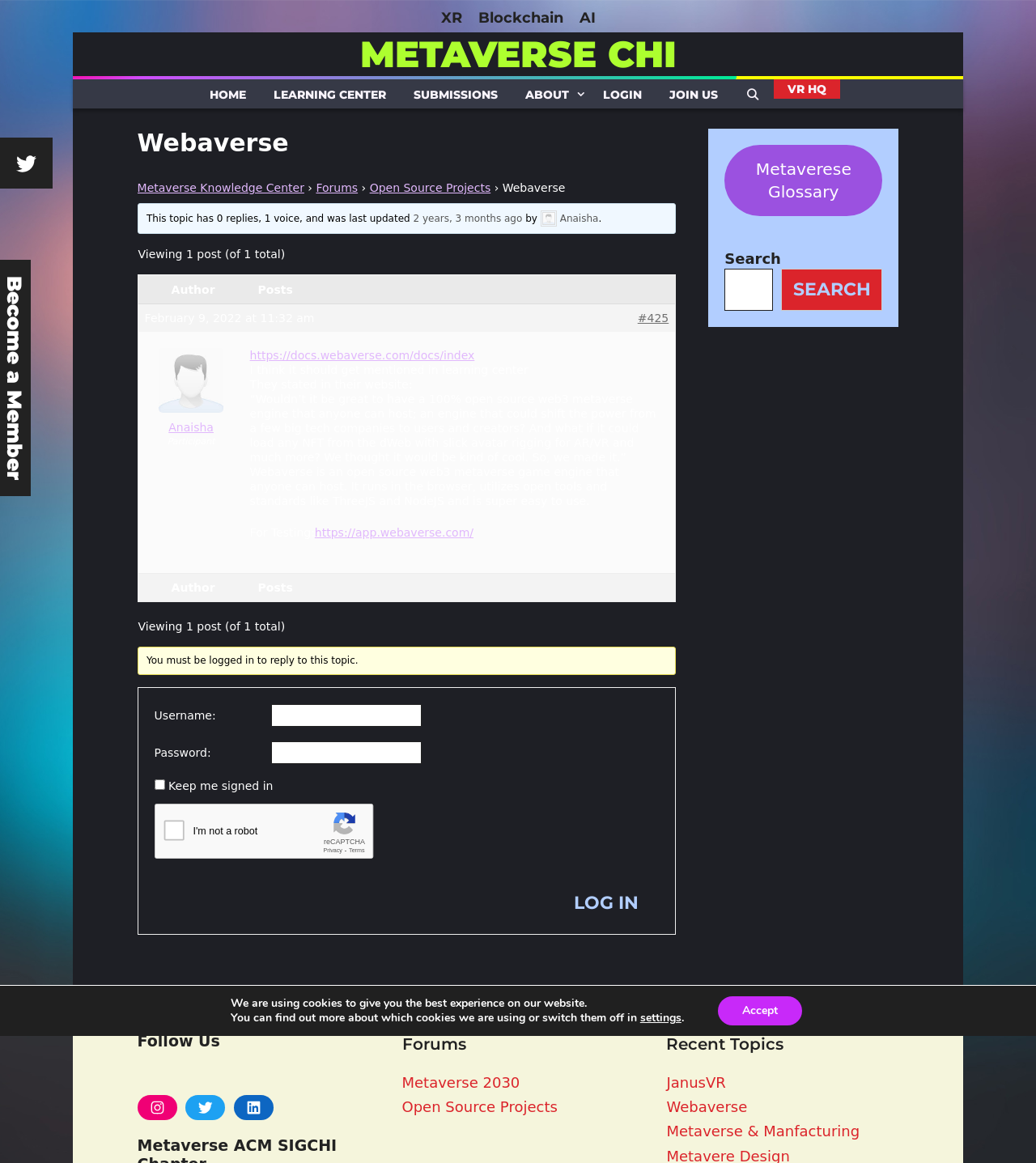Please identify the bounding box coordinates of the element on the webpage that should be clicked to follow this instruction: "Search for something". The bounding box coordinates should be given as four float numbers between 0 and 1, formatted as [left, top, right, bottom].

[0.707, 0.07, 0.747, 0.093]